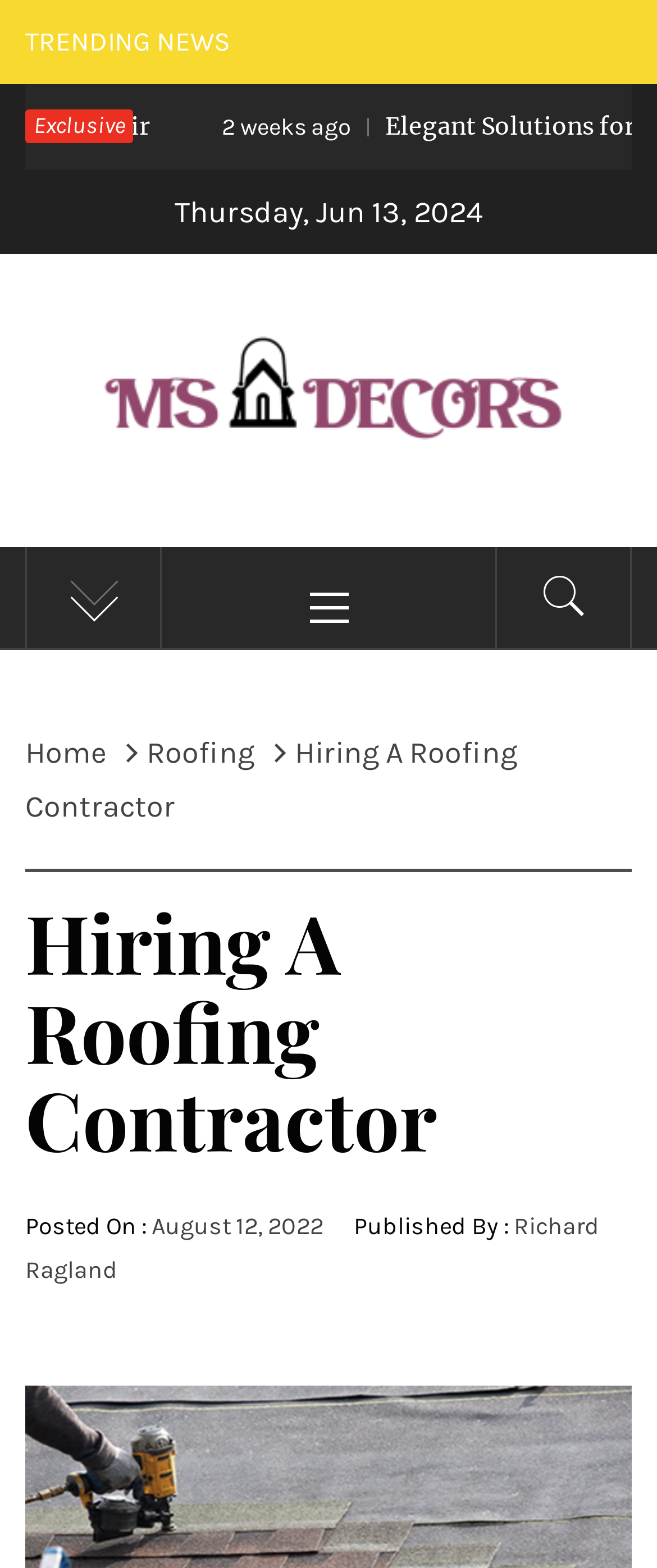What is the date of the current article?
Look at the image and answer the question with a single word or phrase.

August 12, 2022